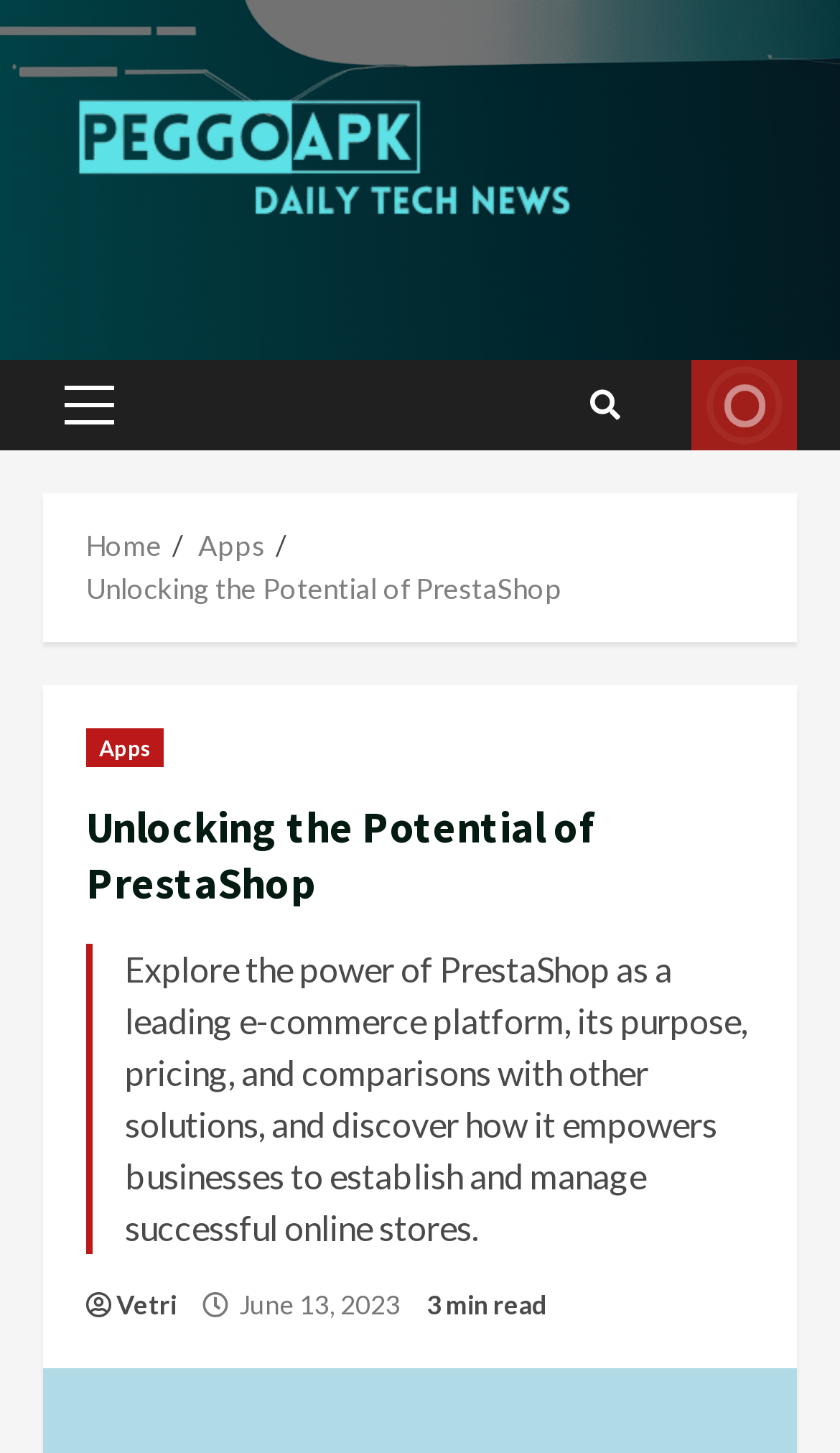Please find and give the text of the main heading on the webpage.

Unlocking the Potential of PrestaShop